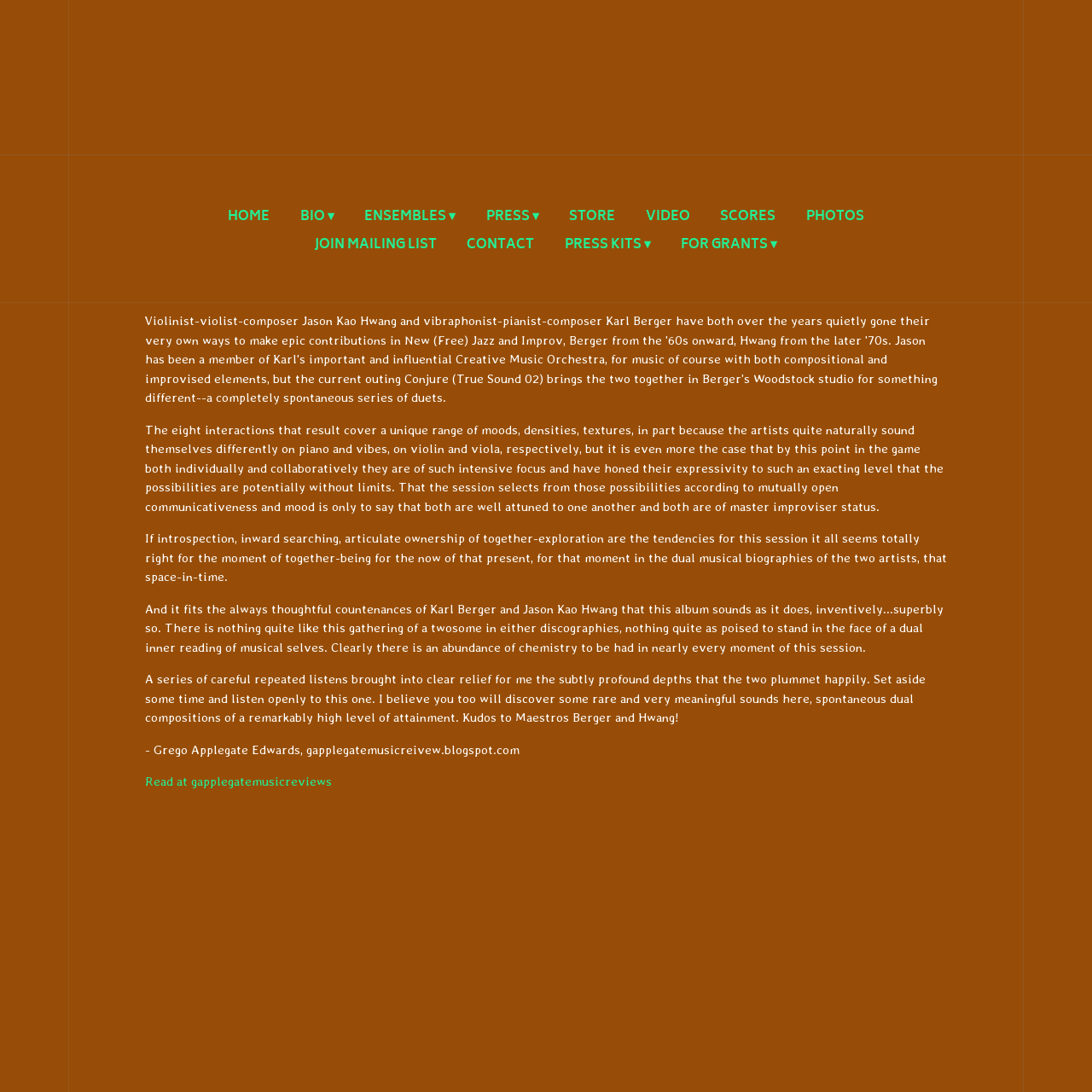What is the author of the text?
Please provide a comprehensive answer to the question based on the webpage screenshot.

The author of the text is 'Grego Applegate Edwards' because it is mentioned in the last StaticText element [554] with the text '- Grego Applegate Edwards, gapplegatemusicreivew.blogspot.com'.